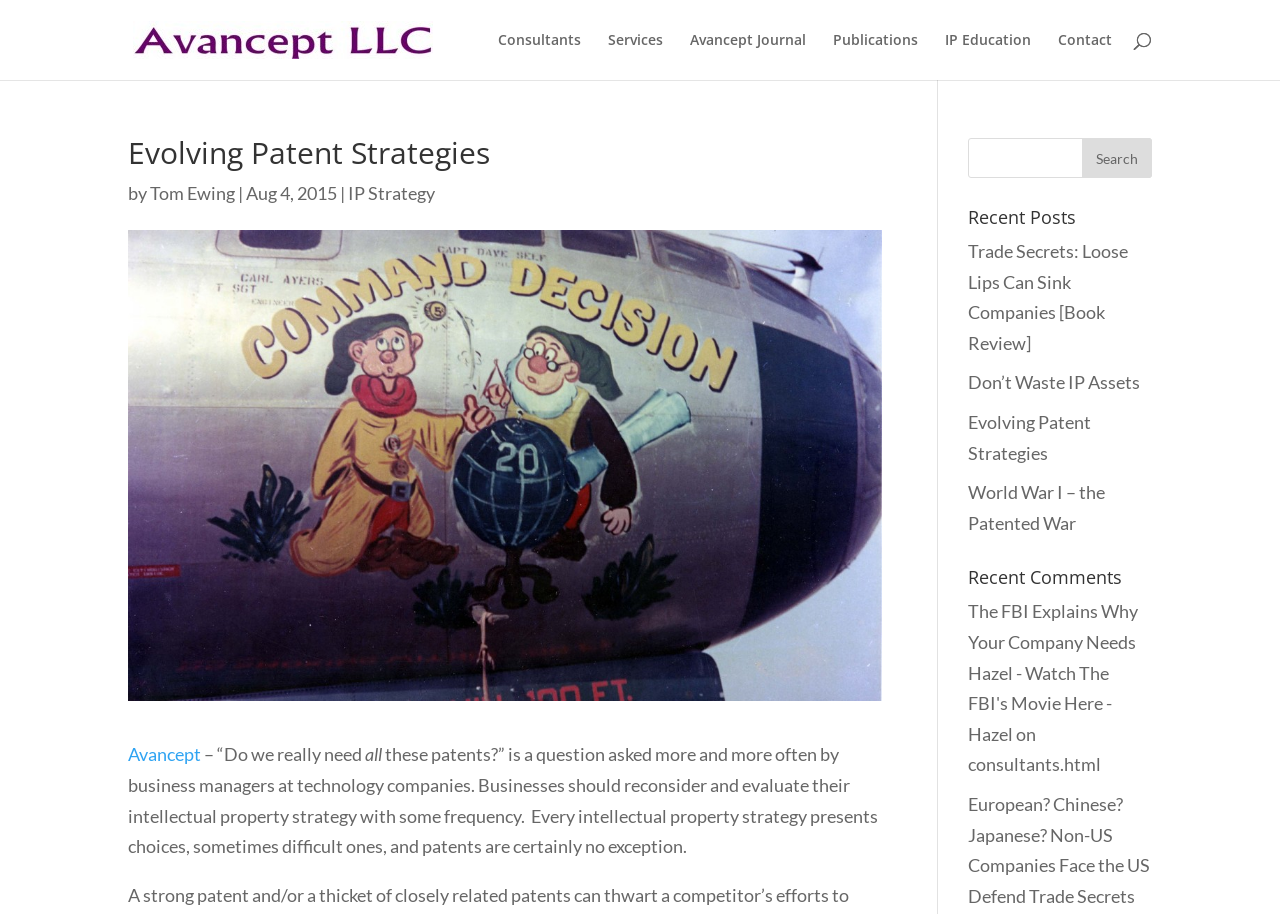What is the date of the article?
Using the image provided, answer with just one word or phrase.

Aug 4, 2015